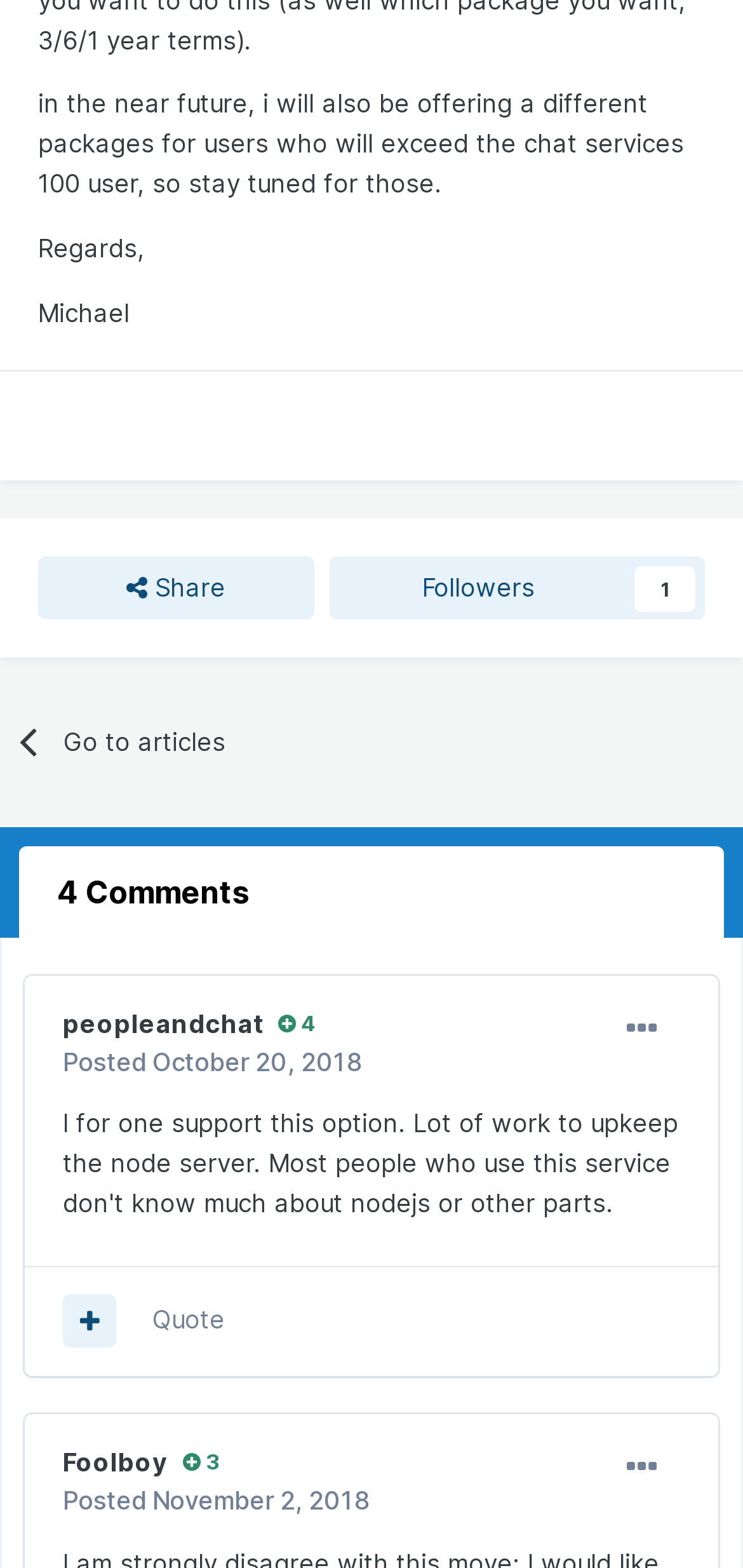Locate the bounding box coordinates of the area to click to fulfill this instruction: "Click the MENU button". The bounding box should be presented as four float numbers between 0 and 1, in the order [left, top, right, bottom].

None